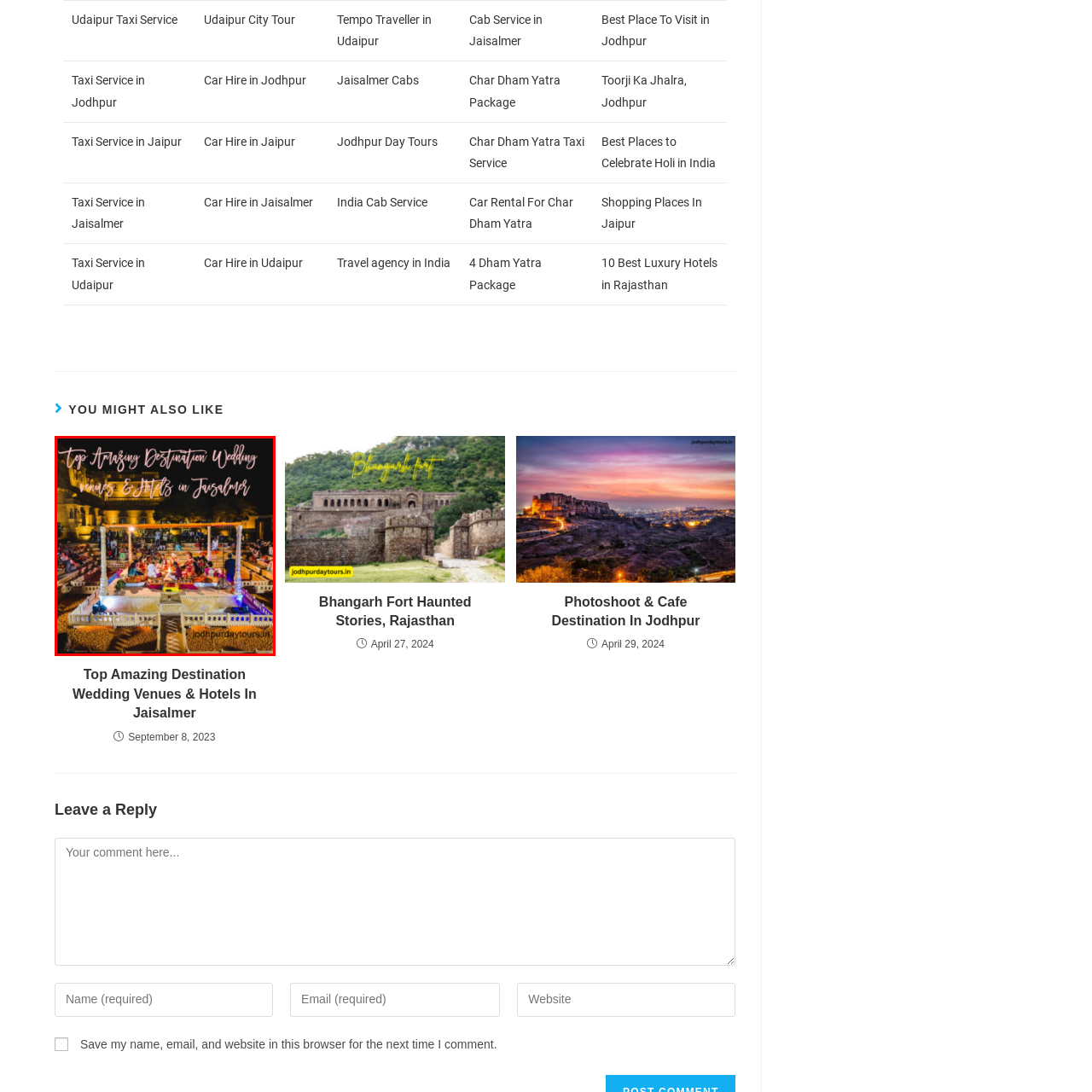Provide an in-depth caption for the picture enclosed by the red frame.

The image beautifully showcases a vibrant wedding ceremony set in Jaisalmer, with a lavish mandap decorated with lights and colorful fabrics amid a historical backdrop. The scene depicts a joyful gathering, where family and friends are engaged in the celebration, surrounded by intricate architecture that reflects the rich cultural heritage of Rajasthan. The caption prominently highlights "Top Amazing Destination Wedding Venues & Hotels in Jaisalmer," enticing viewers to explore the enchanting locations for their dream weddings. The overall atmosphere is filled with warmth and festivity, inviting couples looking for a magical setting to host their special day.